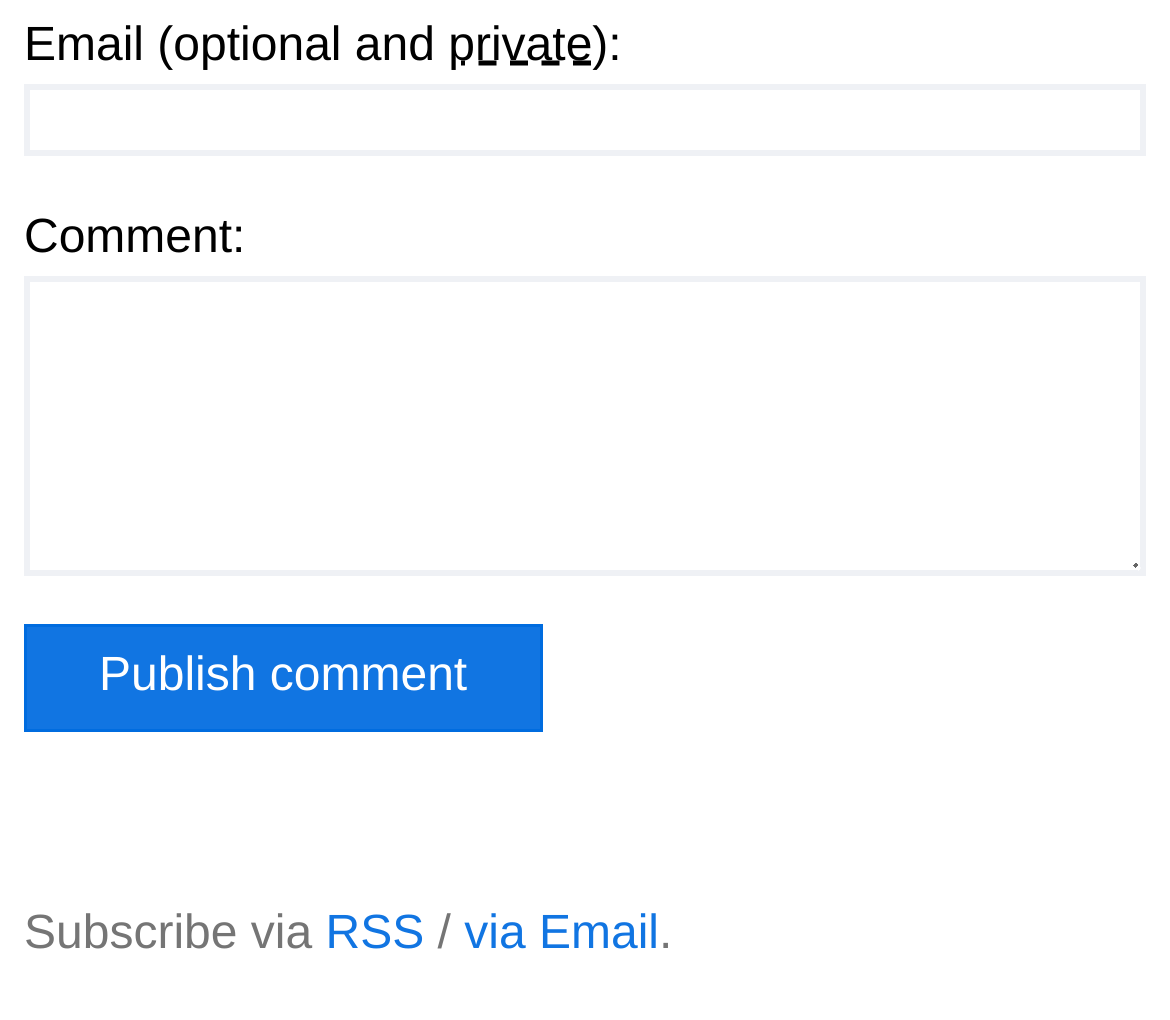Use a single word or phrase to answer the question:
Is the email field required to be filled in?

No